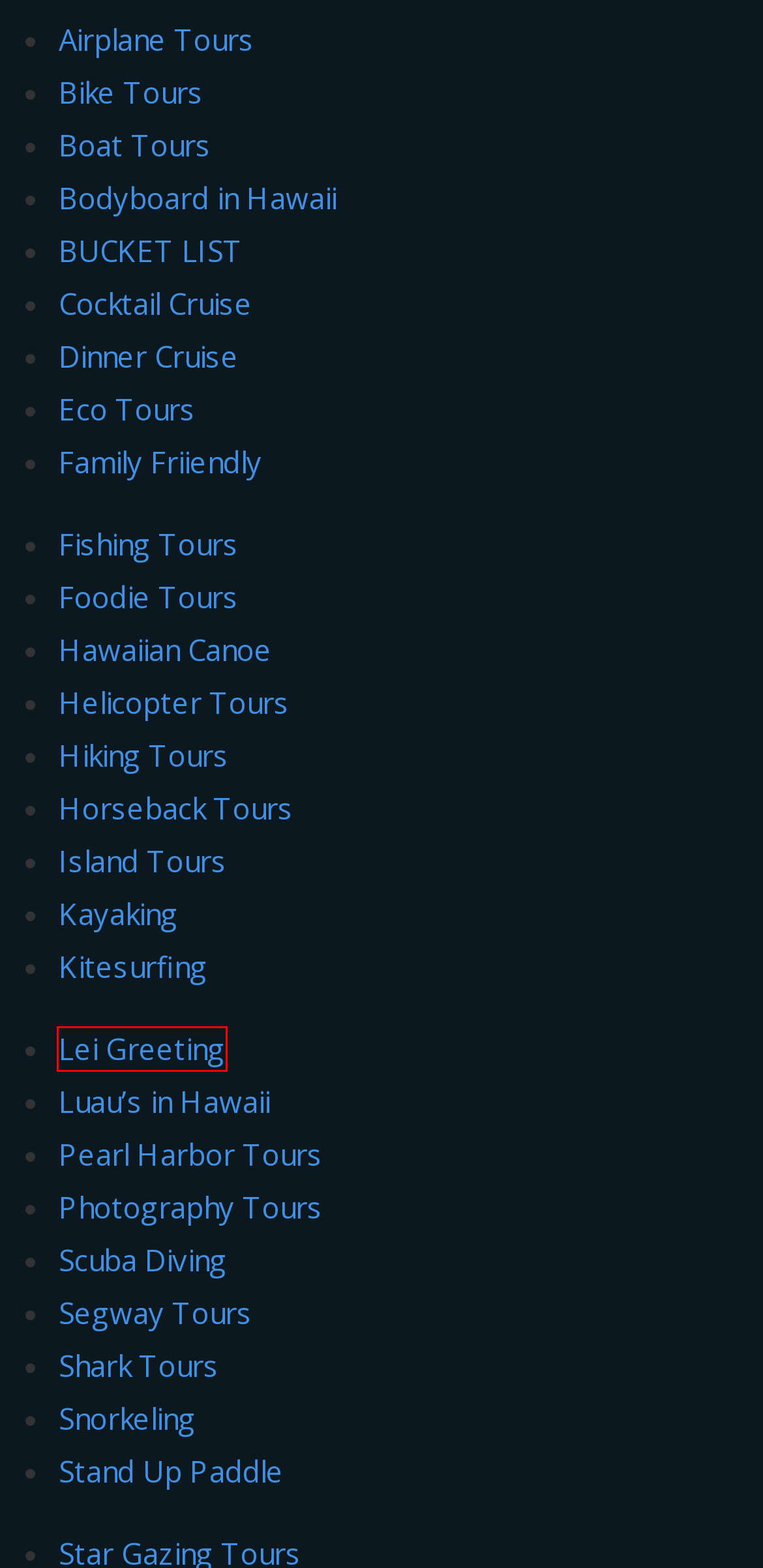You are provided with a screenshot of a webpage that includes a red rectangle bounding box. Please choose the most appropriate webpage description that matches the new webpage after clicking the element within the red bounding box. Here are the candidates:
A. Horseback Tours - Starting at $52 - Waikiki Adventures
B. Photography Tours - Starting at $80 - Waikiki Adventures
C. Bodyboard on the Waves at Waikiki - From $69 - Waikiki Adventures
D. Hawaii Eco Tours - Starting at $50 - Waikiki Adventures
E. Scuba Diving - Starting at $49 - Waikiki Adventures
F. Hawaiian Canoe - Starting at $75 - Waikiki Adventures
G. Lei Greeting - Starting at $29 - Waikiki Adventures
H. Lūʻau's - Starting at $59 - Waikiki Adventures

G